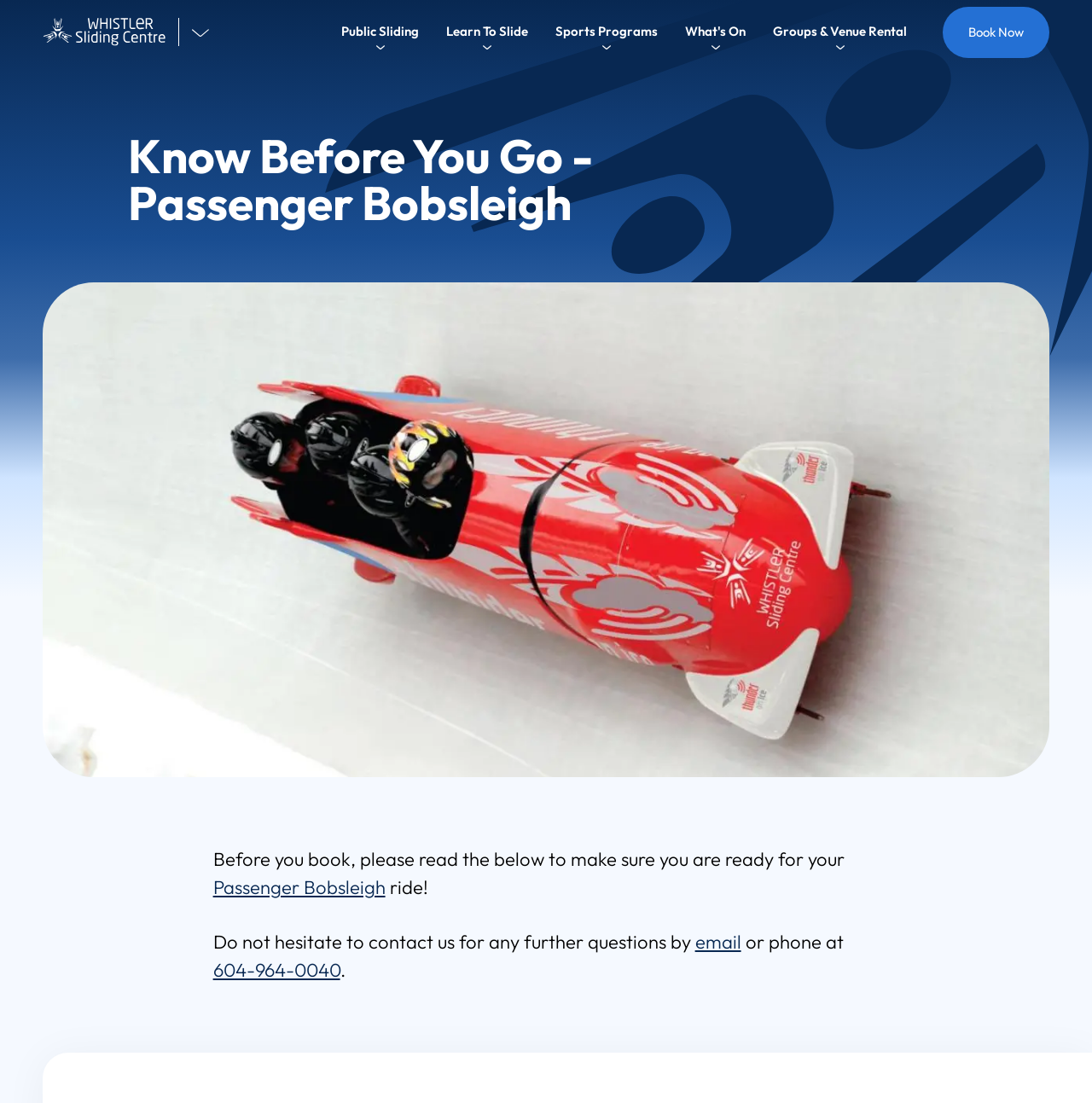Show the bounding box coordinates for the element that needs to be clicked to execute the following instruction: "Click Public Sliding button". Provide the coordinates in the form of four float numbers between 0 and 1, i.e., [left, top, right, bottom].

[0.313, 0.011, 0.384, 0.047]